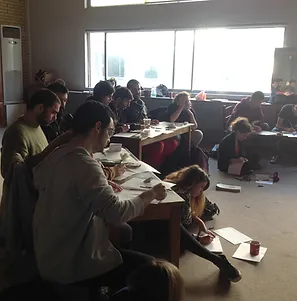Respond to the question below with a single word or phrase: What are the students drawing?

Objects they find